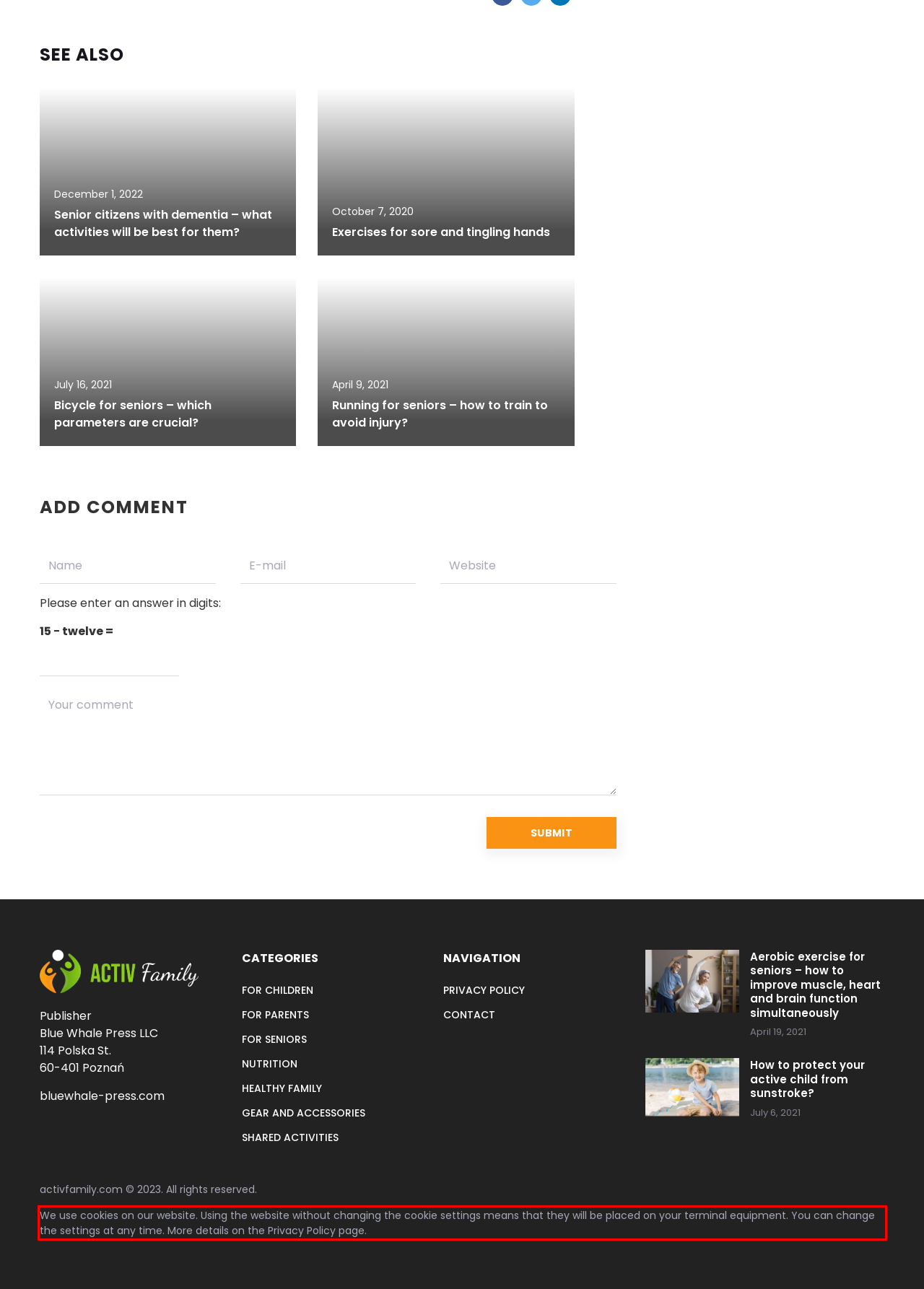Please extract the text content within the red bounding box on the webpage screenshot using OCR.

We use cookies on our website. Using the website without changing the cookie settings means that they will be placed on your terminal equipment. You can change the settings at any time. More details on the Privacy Policy page.